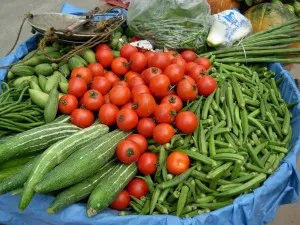Answer the question in one word or a short phrase:
What color is the container holding the produce?

Blue